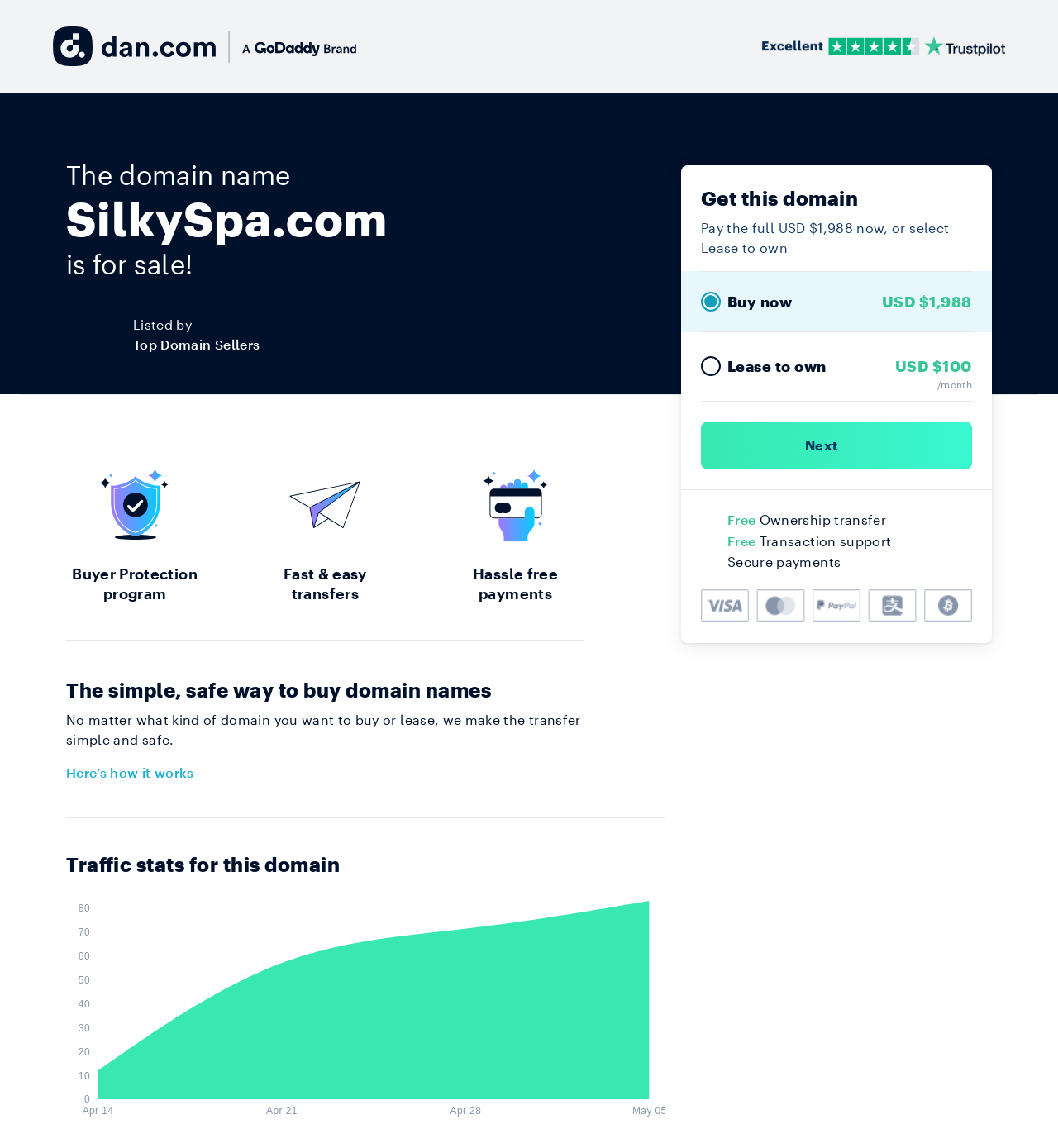Find and provide the bounding box coordinates for the UI element described here: "Next )". The coordinates should be given as four float numbers between 0 and 1: [left, top, right, bottom].

[0.662, 0.367, 0.919, 0.409]